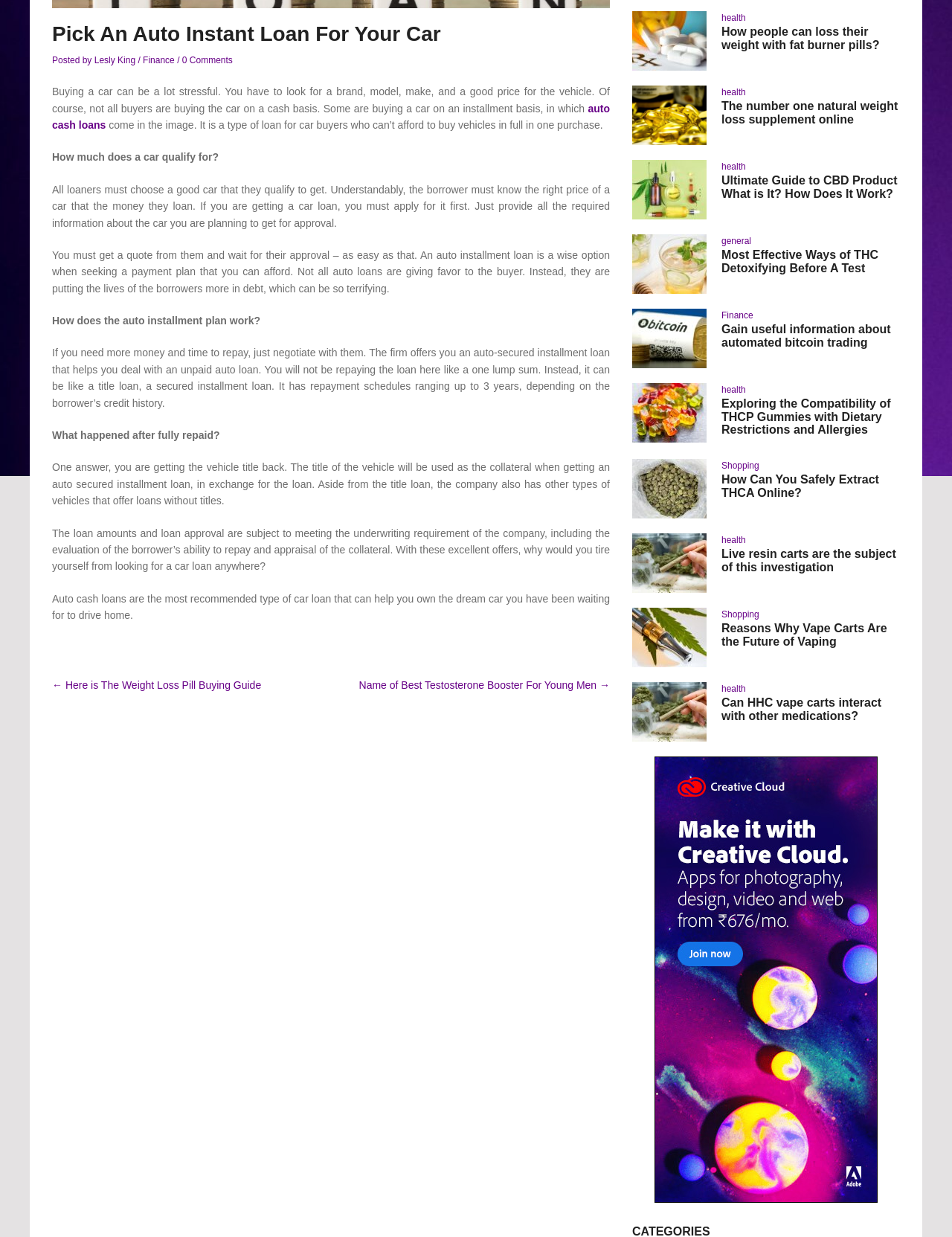Bounding box coordinates are specified in the format (top-left x, top-left y, bottom-right x, bottom-right y). All values are floating point numbers bounded between 0 and 1. Please provide the bounding box coordinate of the region this sentence describes: health

[0.758, 0.07, 0.783, 0.079]